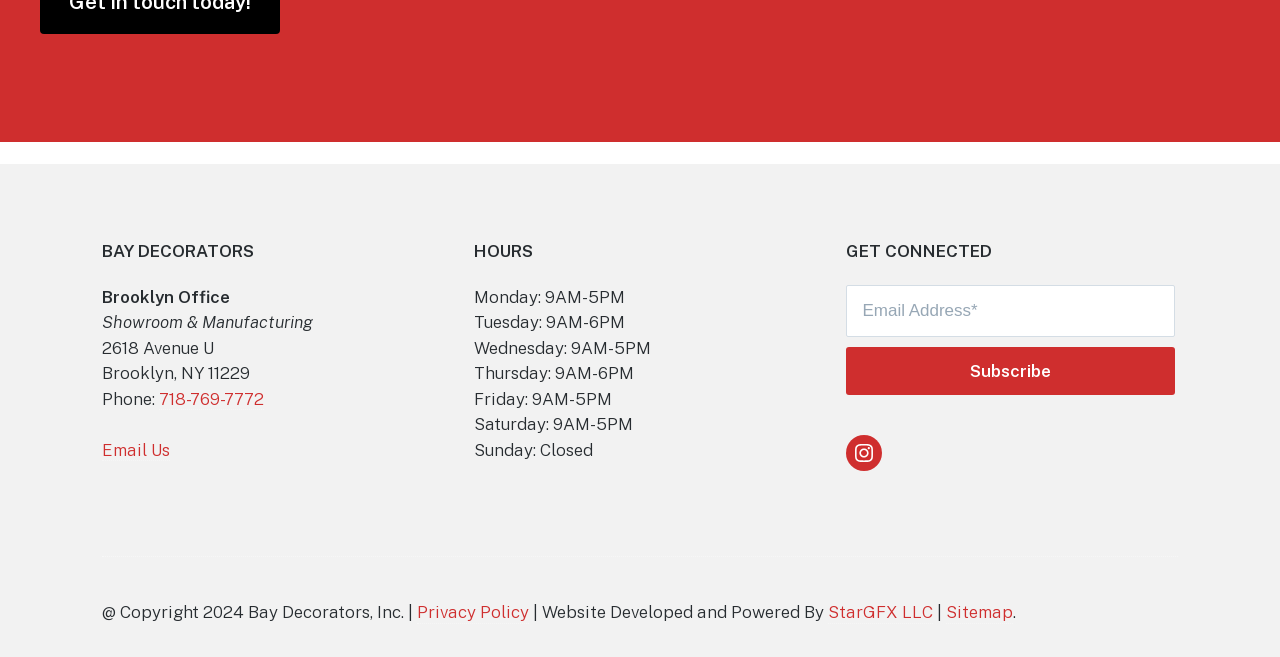What is the purpose of the textbox in the footer? Using the information from the screenshot, answer with a single word or phrase.

Email Address